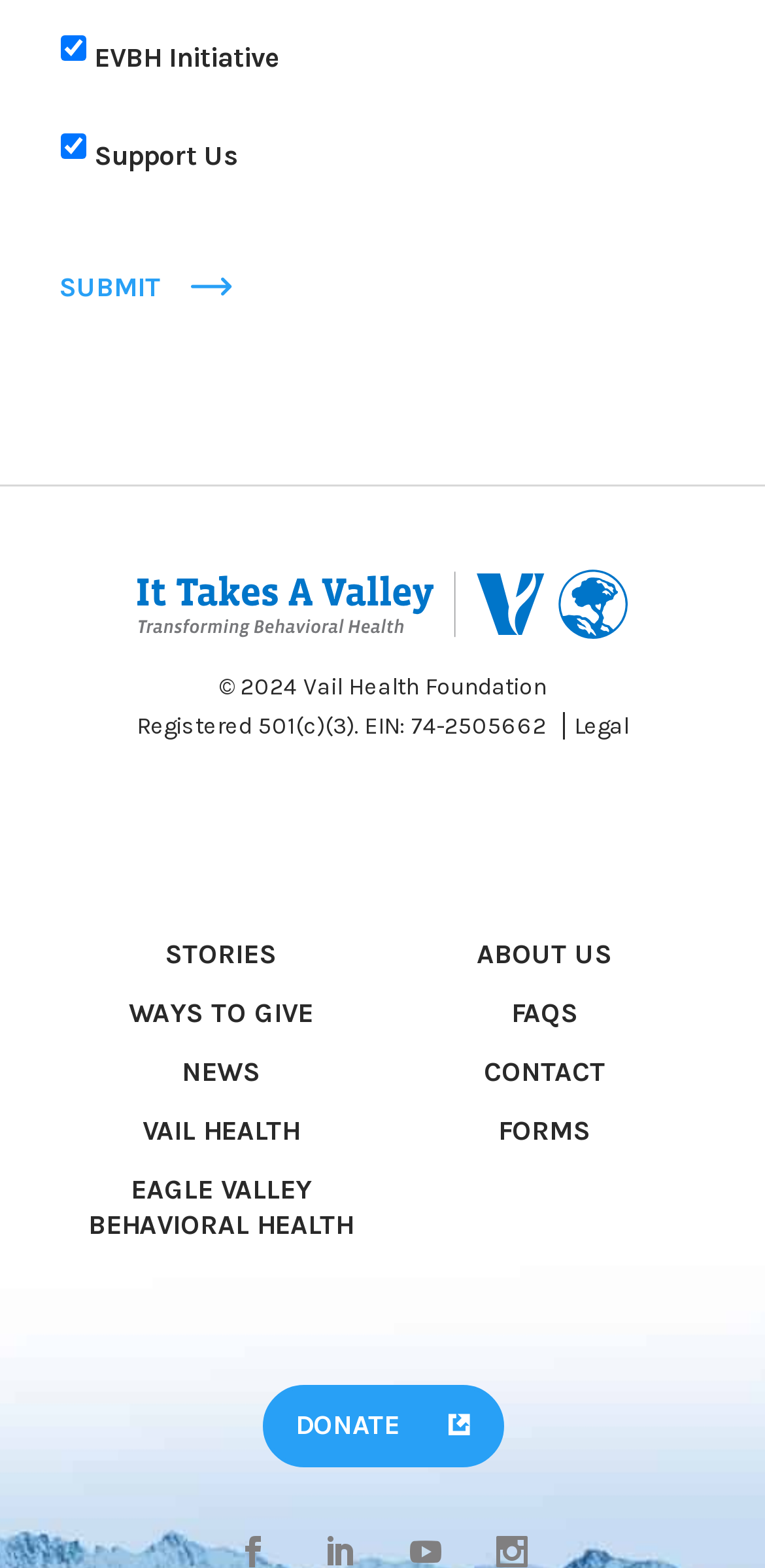What is the purpose of the 'SUBMIT' button?
Using the image as a reference, give an elaborate response to the question.

I inferred the purpose of the 'SUBMIT' button by its label and its position near the checkboxes, suggesting that it is used to submit a form with the selected options.